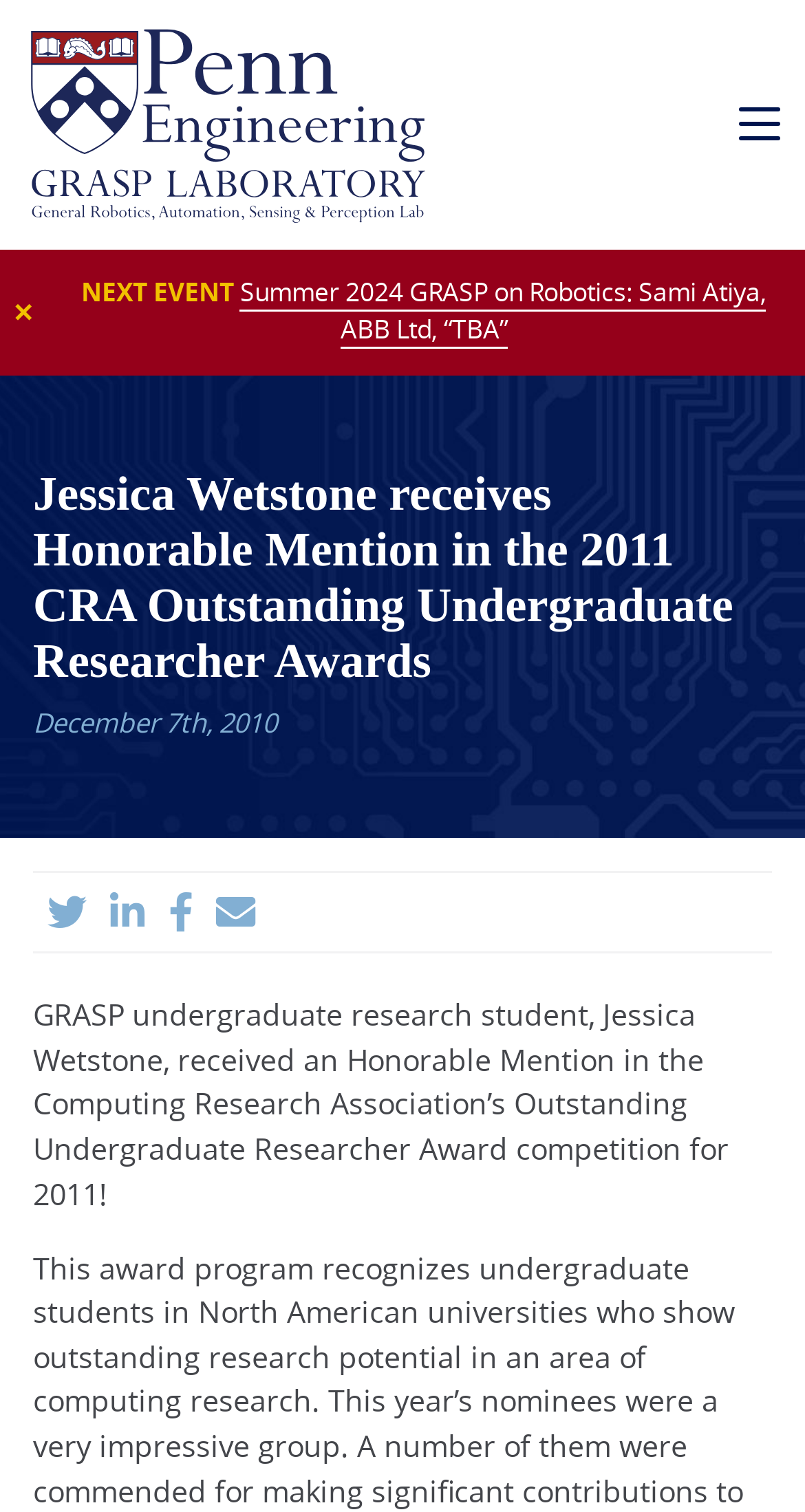Use a single word or phrase to answer the question:
What is the name of the laboratory?

Penn Engineering GRASP Laboratory